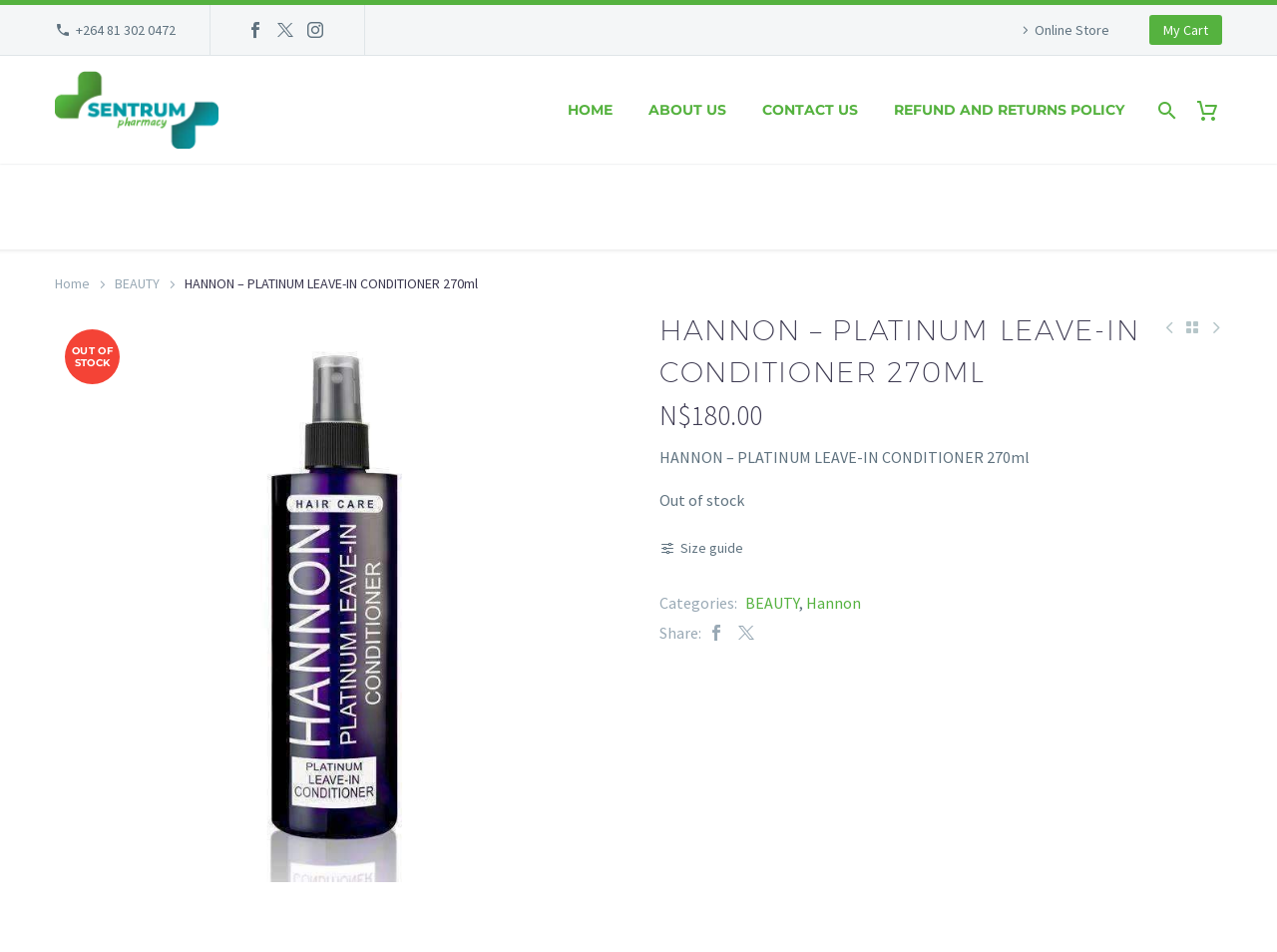What is the name of the pharmacy?
Please respond to the question with a detailed and thorough explanation.

I found the name of the pharmacy by looking at the images with the text 'Sentrum Pharmacy' which are located at the top of the webpage.